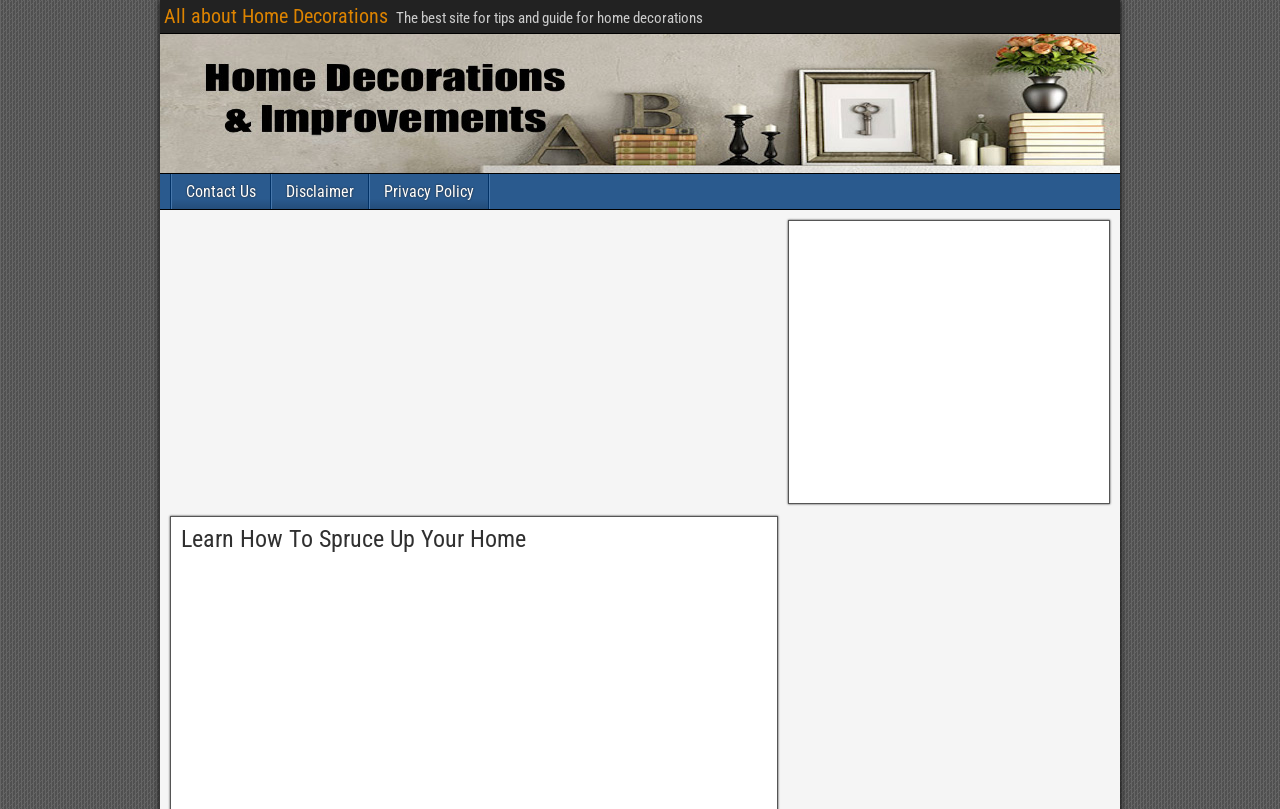Given the element description: "All about Home Decorations", predict the bounding box coordinates of this UI element. The coordinates must be four float numbers between 0 and 1, given as [left, top, right, bottom].

[0.128, 0.005, 0.303, 0.035]